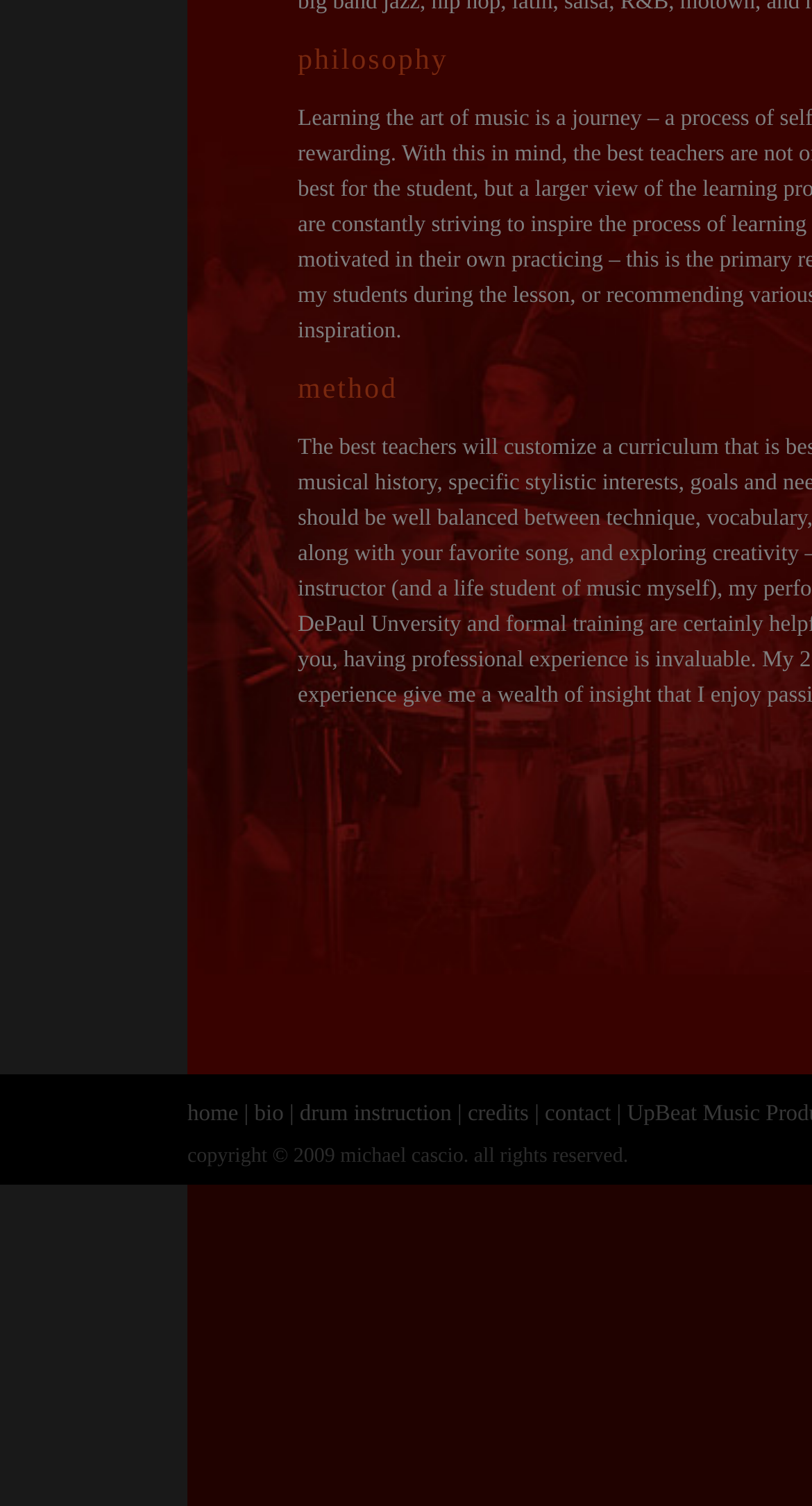Using the format (top-left x, top-left y, bottom-right x, bottom-right y), provide the bounding box coordinates for the described UI element. All values should be floating point numbers between 0 and 1: home

[0.231, 0.731, 0.293, 0.748]